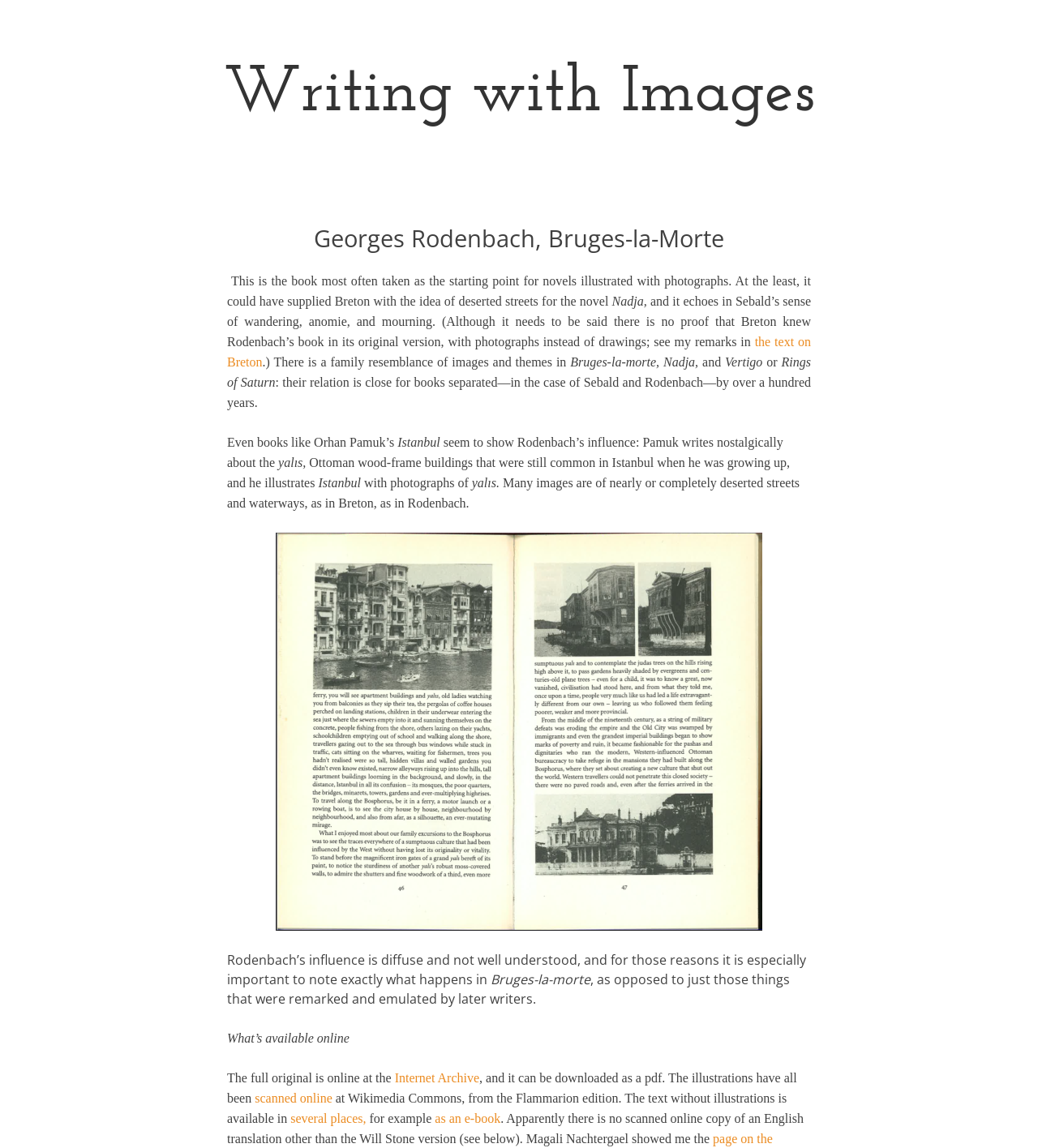What is the name of the edition whose illustrations are available on Wikimedia Commons?
Using the image, elaborate on the answer with as much detail as possible.

The illustrations of the Flammarion edition are available on Wikimedia Commons, as mentioned in the text 'The illustrations have all been scanned online at Wikimedia Commons, from the Flammarion edition.'